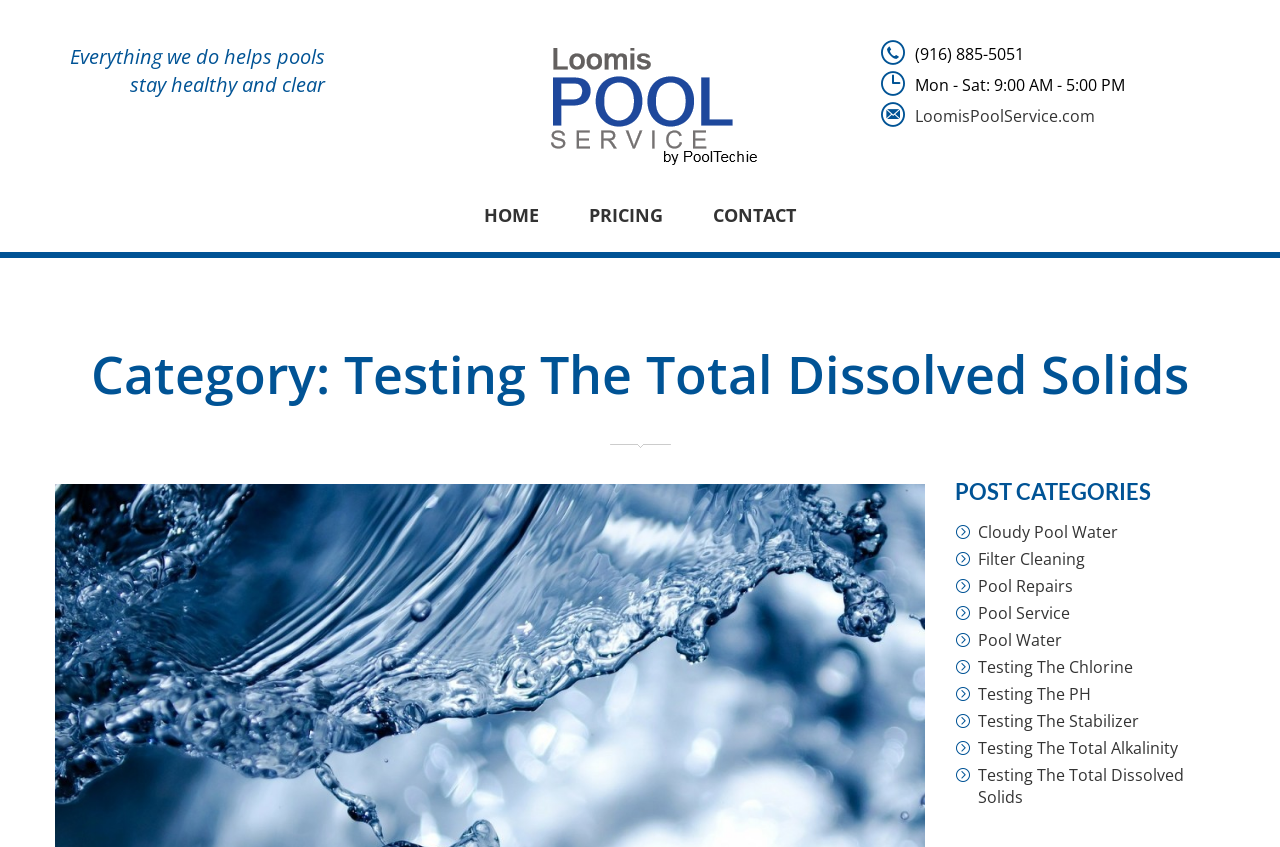Kindly provide the bounding box coordinates of the section you need to click on to fulfill the given instruction: "contact us".

[0.538, 0.21, 0.641, 0.298]